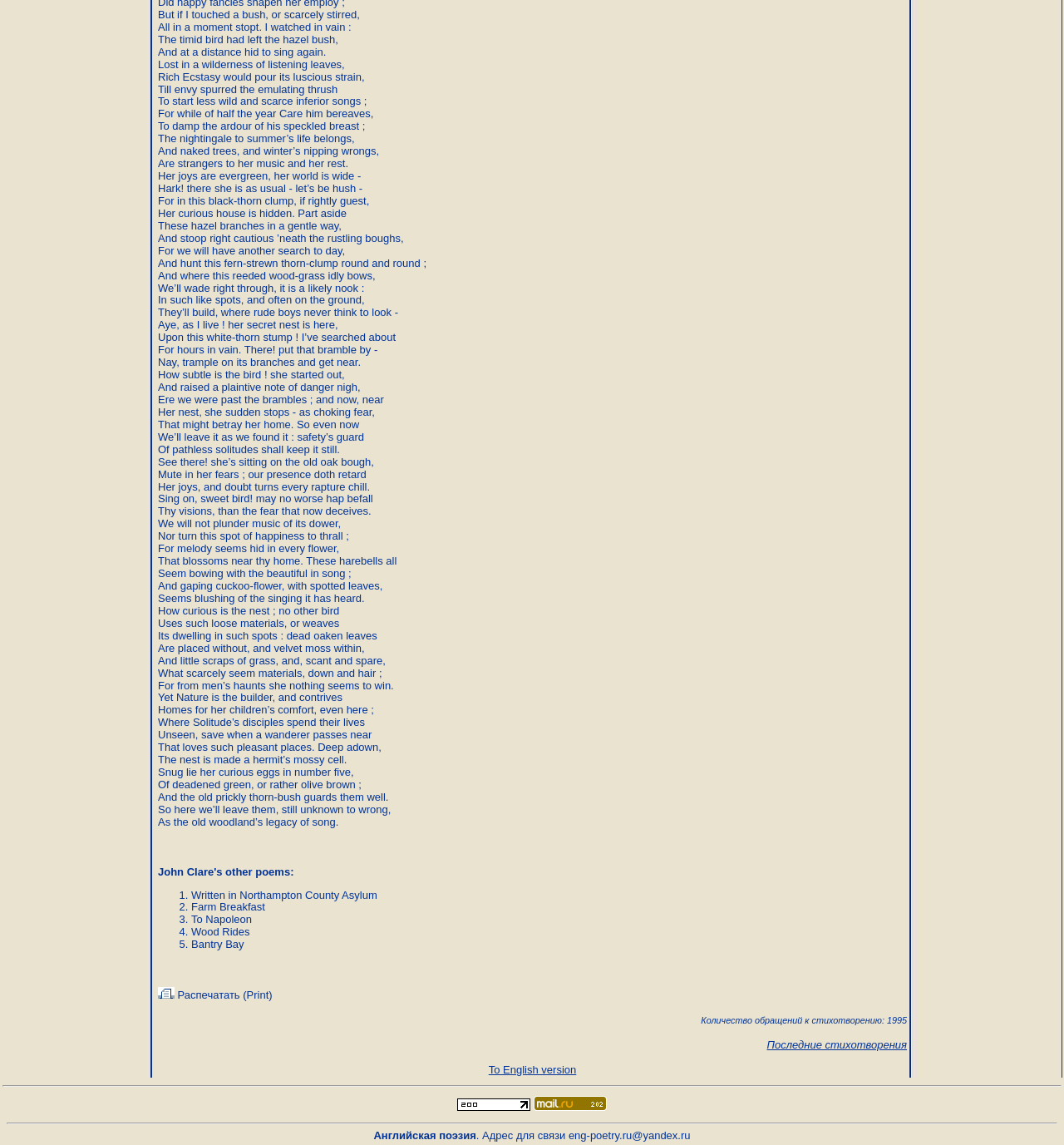Given the description of a UI element: "Written in Northampton County Asylum", identify the bounding box coordinates of the matching element in the webpage screenshot.

[0.18, 0.776, 0.354, 0.787]